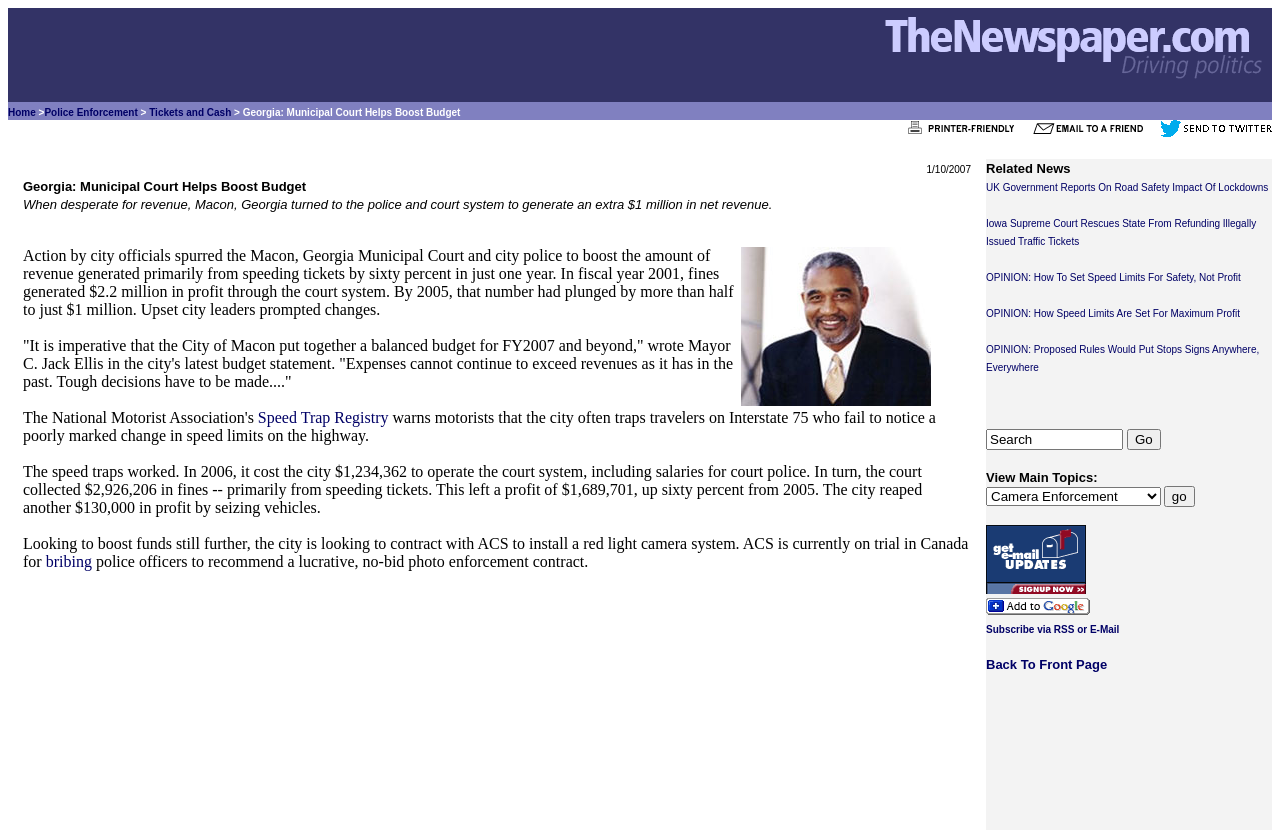Identify the coordinates of the bounding box for the element described below: "input value="Search" name="P" value="Search"". Return the coordinates as four float numbers between 0 and 1: [left, top, right, bottom].

[0.77, 0.517, 0.877, 0.542]